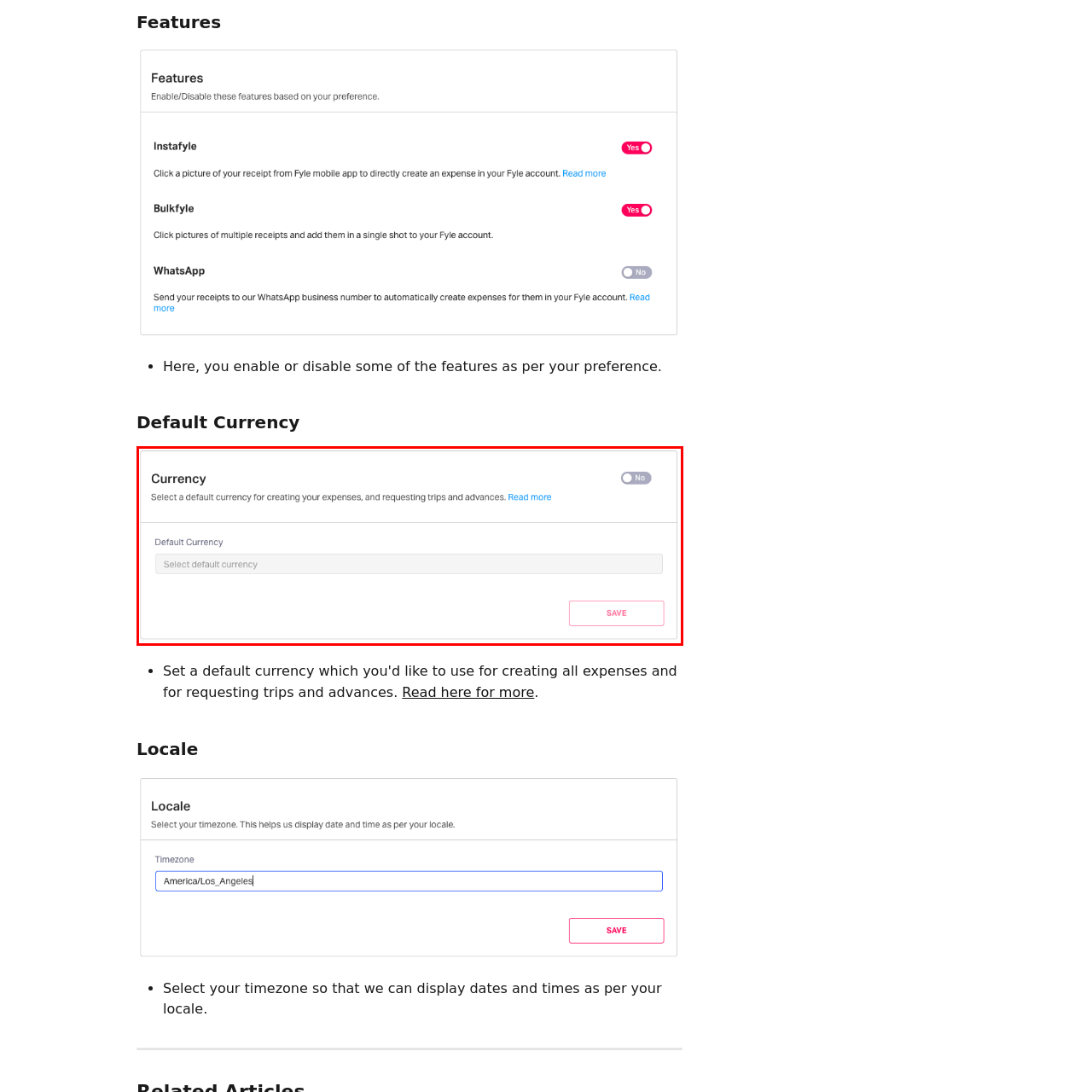Inspect the image bordered by the red bounding box and supply a comprehensive response to the upcoming question based on what you see in the image: Where is the 'SAVE' button located?

The 'SAVE' button is prominently displayed at the bottom right of the user interface, encouraging users to confirm their selection once they have made their choice, ensuring that their default currency preference is saved and applied accordingly.